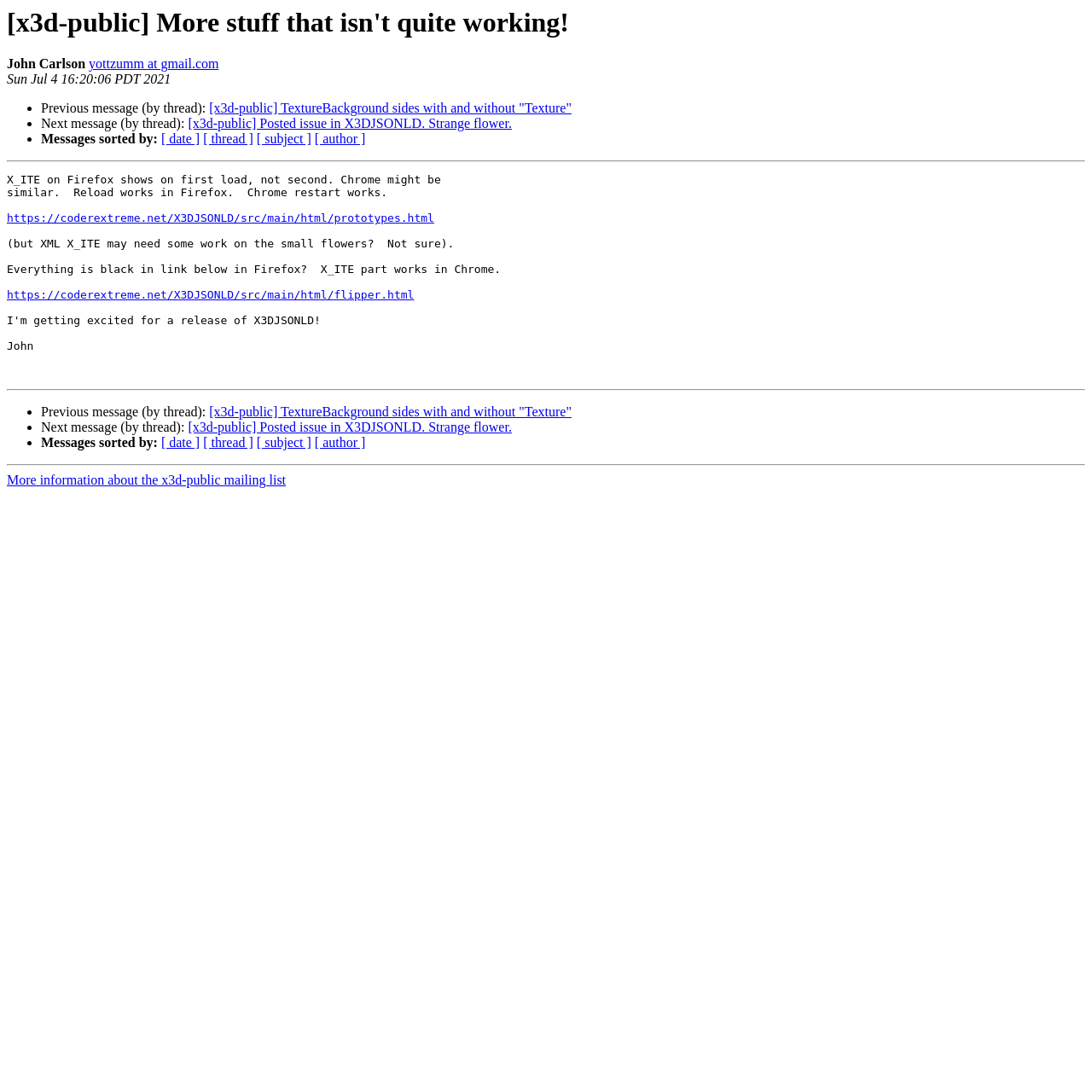Please provide the bounding box coordinate of the region that matches the element description: https://coderextreme.net/X3DJSONLD/src/main/html/flipper.html. Coordinates should be in the format (top-left x, top-left y, bottom-right x, bottom-right y) and all values should be between 0 and 1.

[0.006, 0.264, 0.379, 0.276]